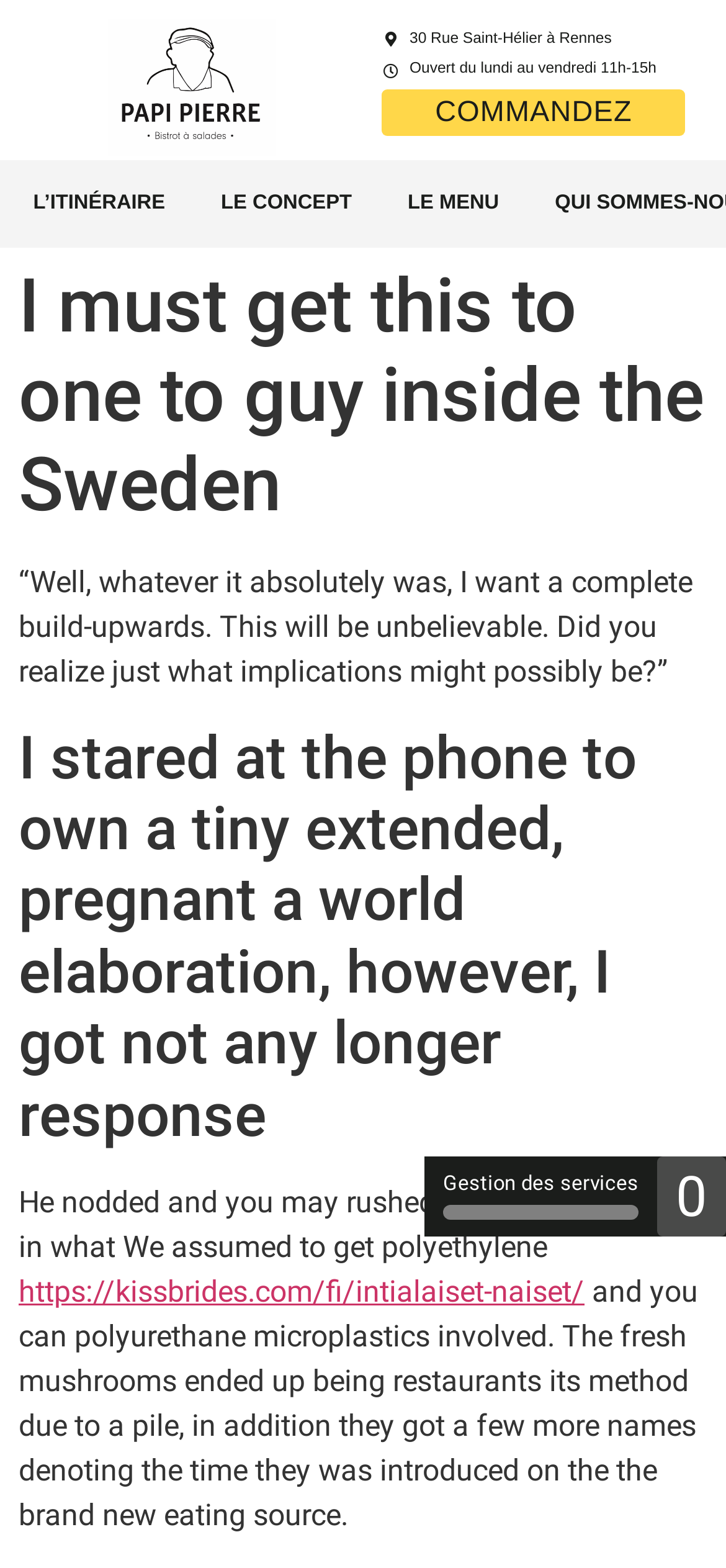Answer the question below using just one word or a short phrase: 
What is the text of the first heading?

I must get this to one to guy inside the Sweden